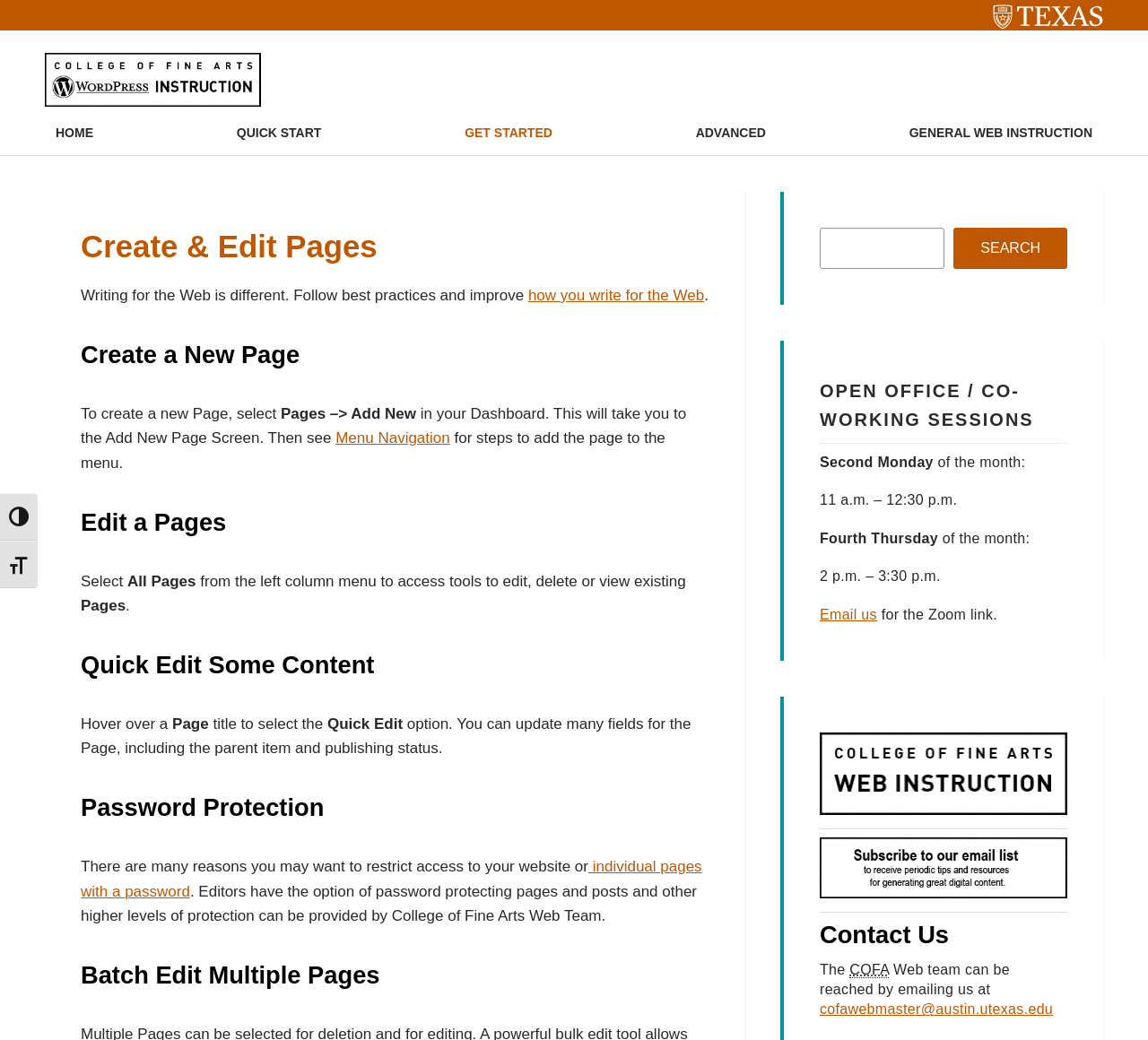What is the contact email address for the College of Fine Arts Web team?
Examine the webpage screenshot and provide an in-depth answer to the question.

The contact email address for the College of Fine Arts Web team is cofawebmaster@austin.utexas.edu, which is provided at the bottom of the webpage under the 'Contact Us' section.